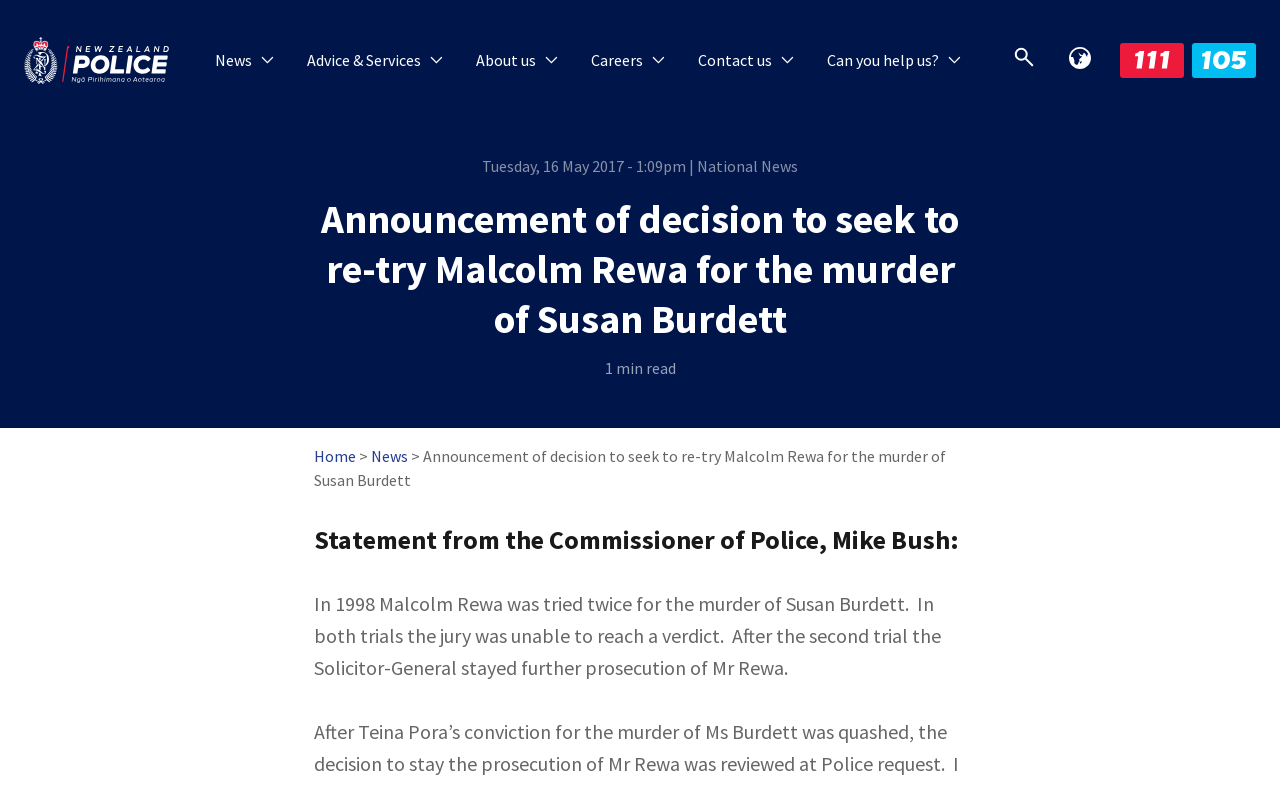Locate the bounding box coordinates of the region to be clicked to comply with the following instruction: "Check out the link to SUN777BET.COM". The coordinates must be four float numbers between 0 and 1, in the form [left, top, right, bottom].

None